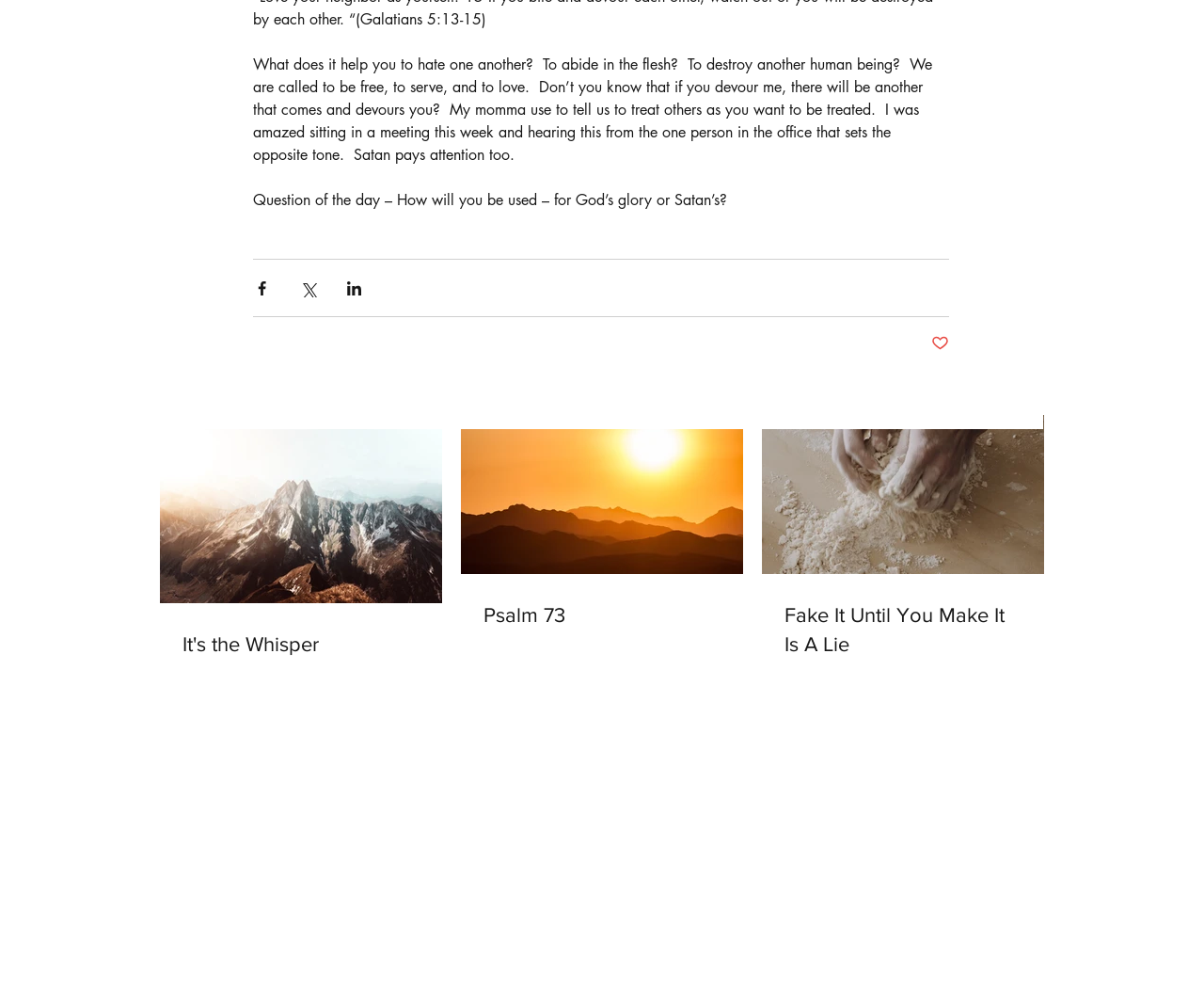Please provide the bounding box coordinates for the element that needs to be clicked to perform the instruction: "Like the post". The coordinates must consist of four float numbers between 0 and 1, formatted as [left, top, right, bottom].

[0.773, 0.338, 0.788, 0.358]